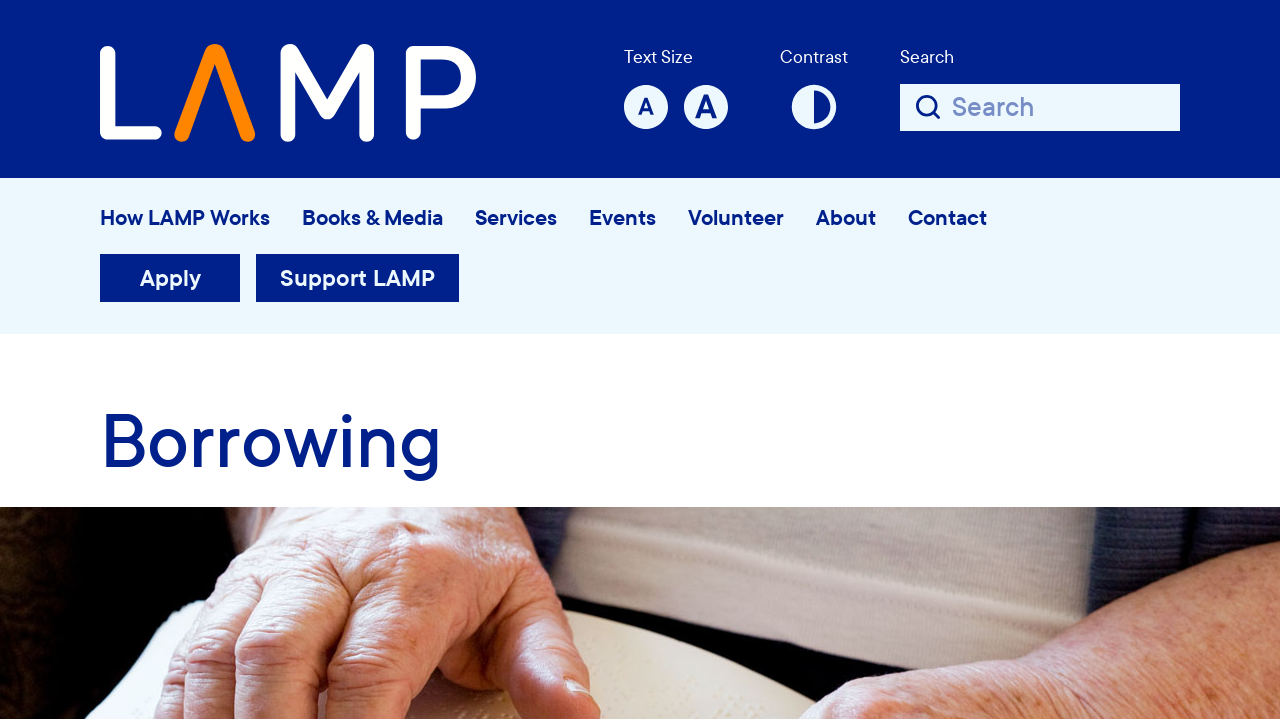Locate the bounding box coordinates of the clickable area to execute the instruction: "Increase text size". Provide the coordinates as four float numbers between 0 and 1, represented as [left, top, right, bottom].

[0.534, 0.118, 0.569, 0.18]